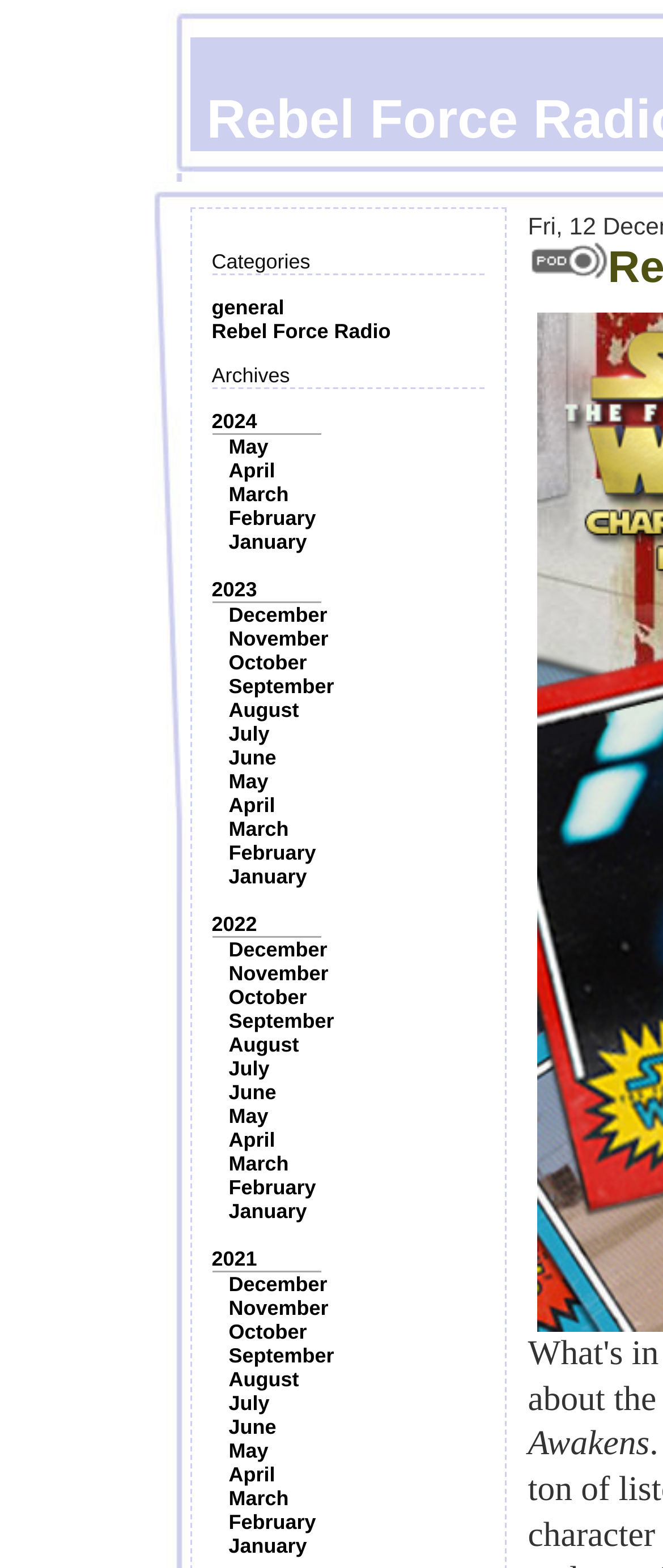Please provide a comprehensive answer to the question based on the screenshot: What is the earliest month available in the 2023 archive?

By looking at the 2023 archive, I can see that the earliest month available is January. This is because January is the first month listed in the 2023 archive, which is located under the 'Archives' section.